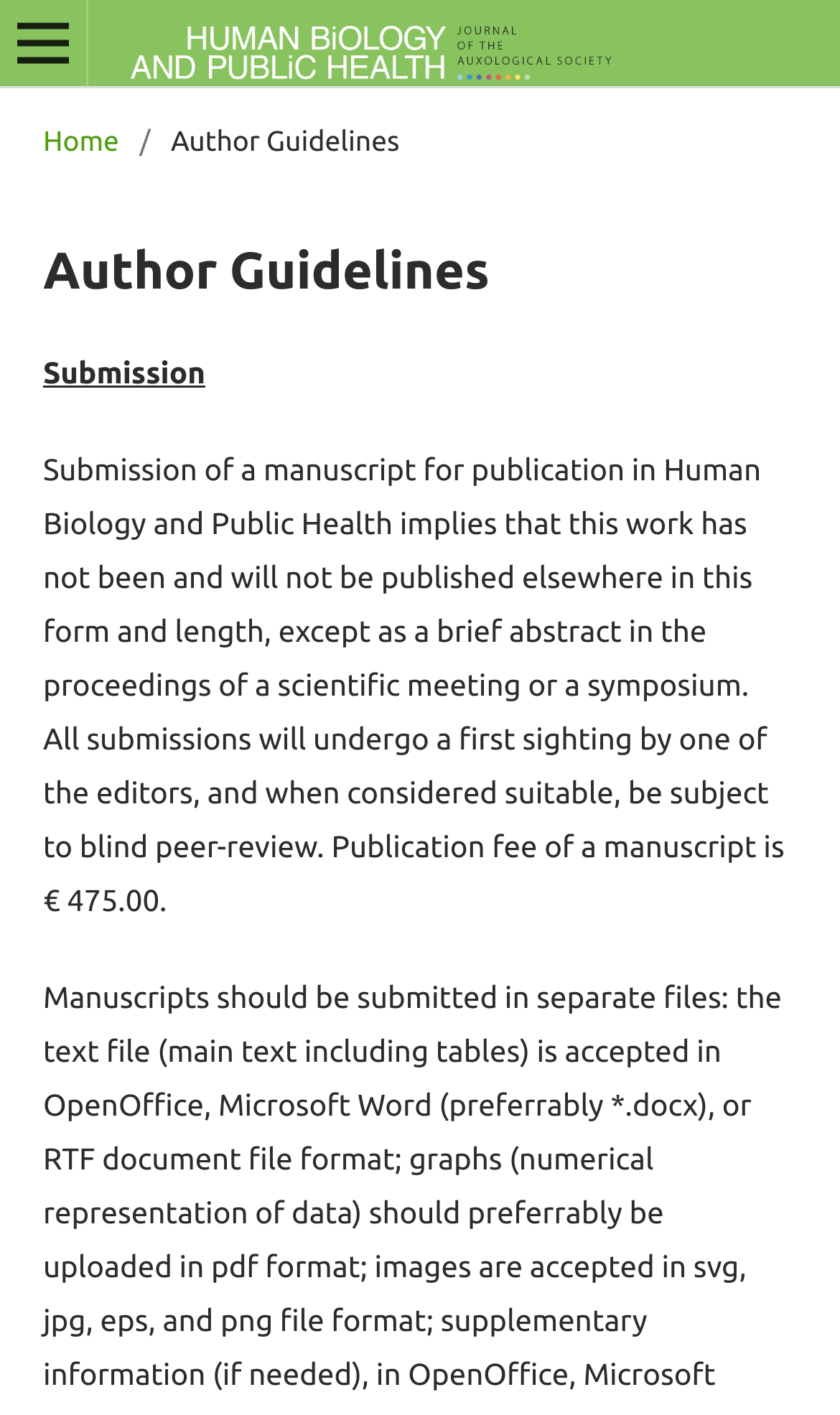Offer a detailed account of what is visible on the webpage.

The webpage is about Author Guidelines for Human Biology and Public Health. At the top left corner, there is a button labeled "Open Menu". Next to it, there is a link with an accompanying image, spanning almost the entire width of the page. Below this, there is a navigation section with a "You are here:" label, followed by a link to "Home" and a breadcrumb trail indicating the current page is "Author Guidelines". 

The main content of the page starts with a heading "Author Guidelines" that spans almost the entire width of the page. Below this, there is a section labeled "Submission" with a brief description of the submission policy, stating that the manuscript should not be published elsewhere. This is followed by a longer paragraph explaining the review process, including blind peer-review, and a publication fee of € 475.00.